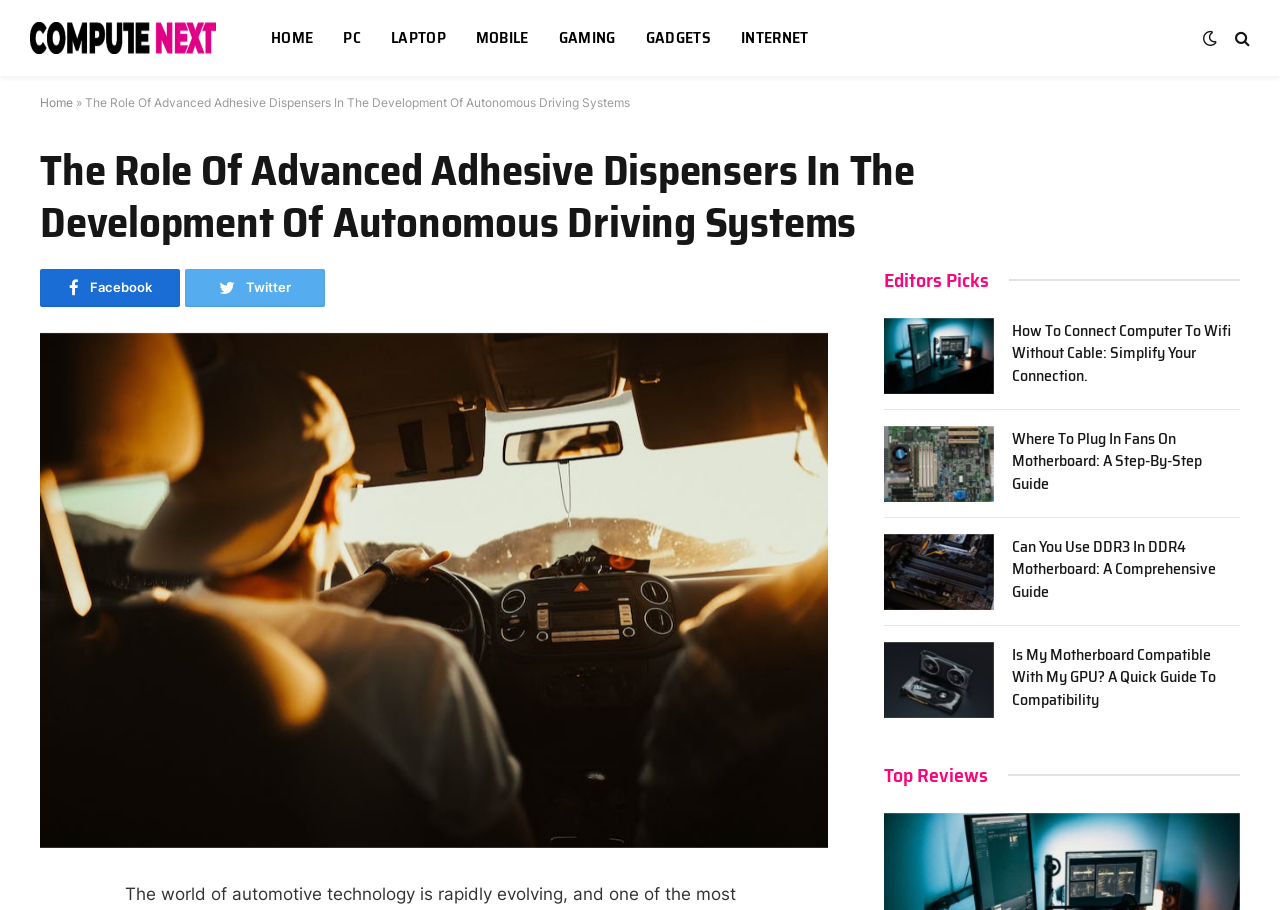Select the bounding box coordinates of the element I need to click to carry out the following instruction: "Click on the 'GAMING' link".

[0.425, 0.0, 0.493, 0.084]